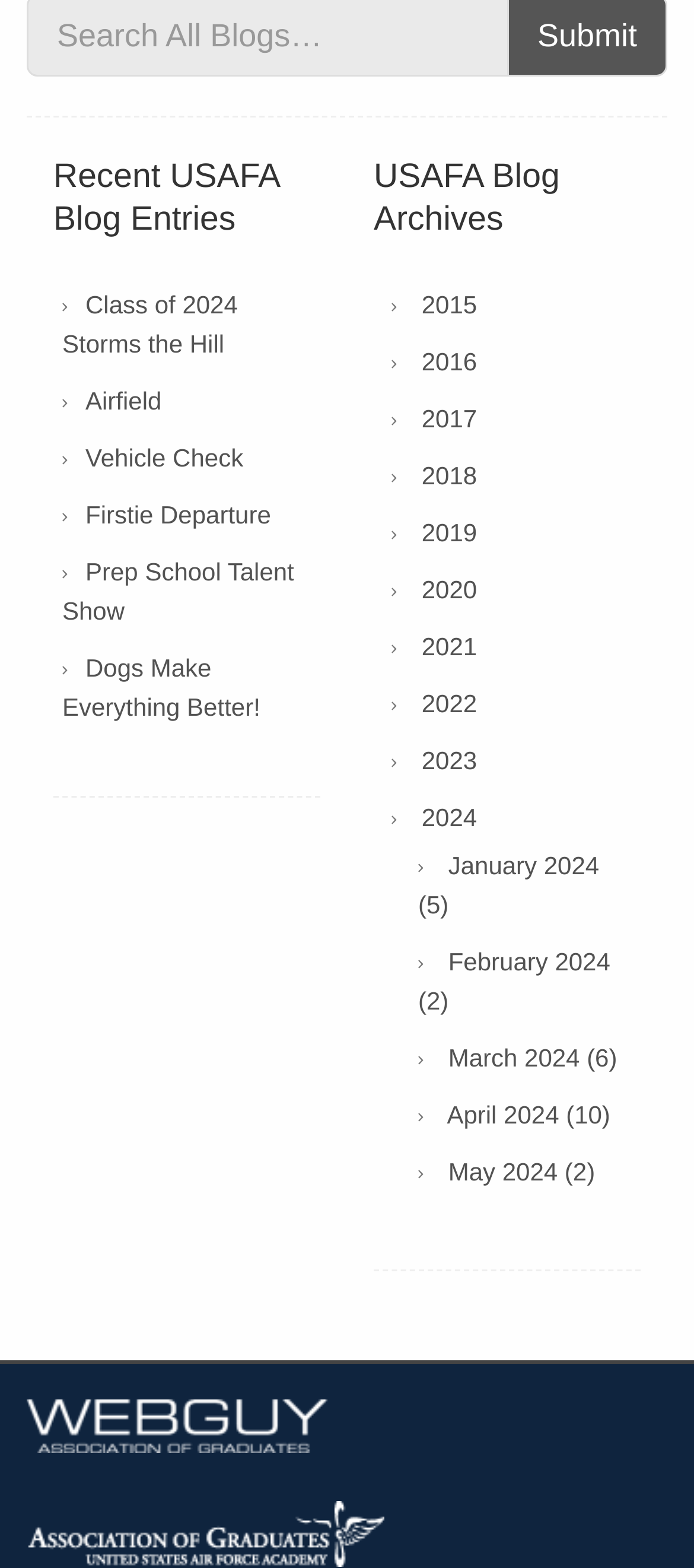Based on the image, give a detailed response to the question: What is the earliest year in the archives?

I looked at the links under the 'USAFA Blog Archives' heading and found the earliest year listed, which is 2015.